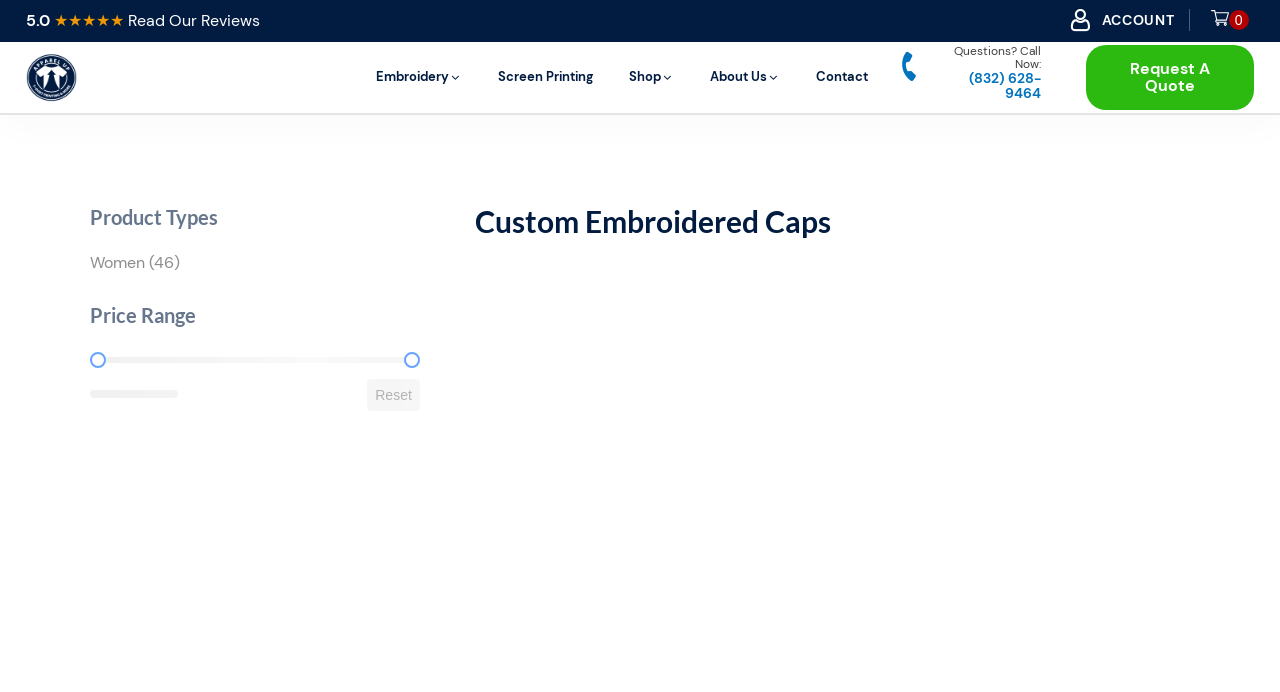What type of products can be customized?
Answer the question in as much detail as possible.

The webpage allows users to customize caps, as indicated by the heading 'Custom Embroidered Caps' and the options to choose from different types of caps, such as dad caps, snapbacks, and trucker caps.